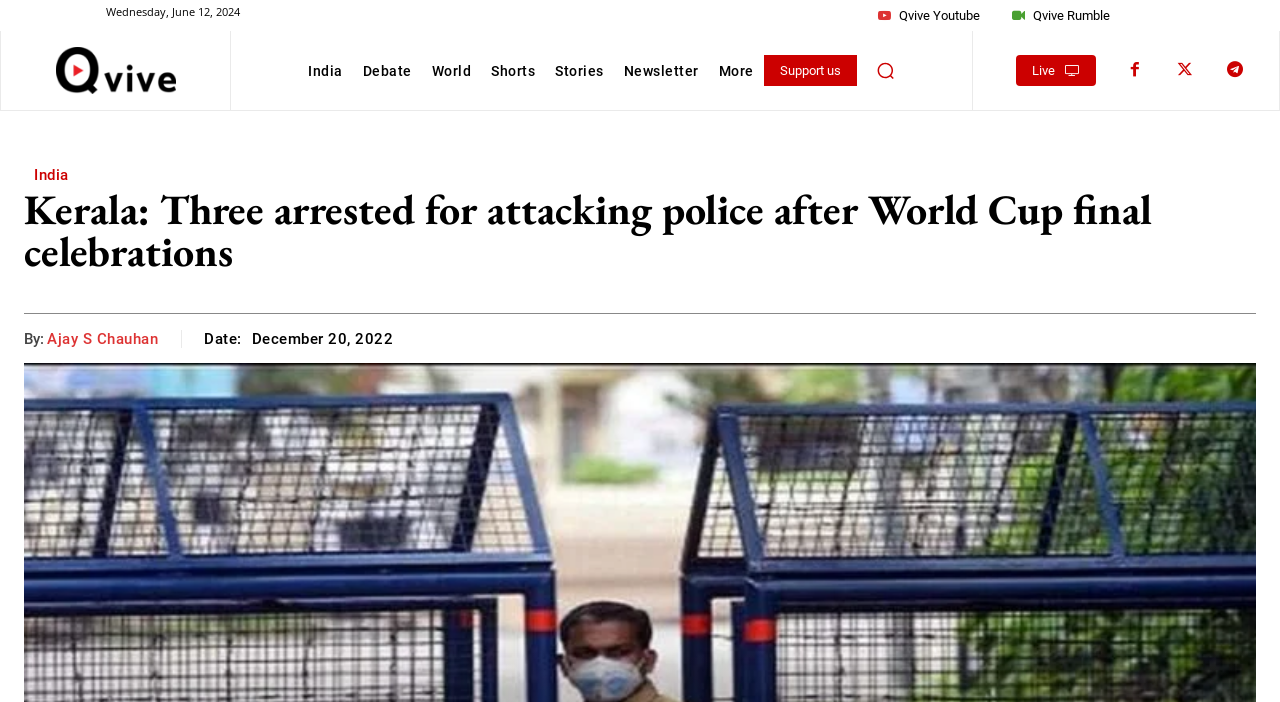Answer this question in one word or a short phrase: What is the author of the article?

Ajay S Chauhan